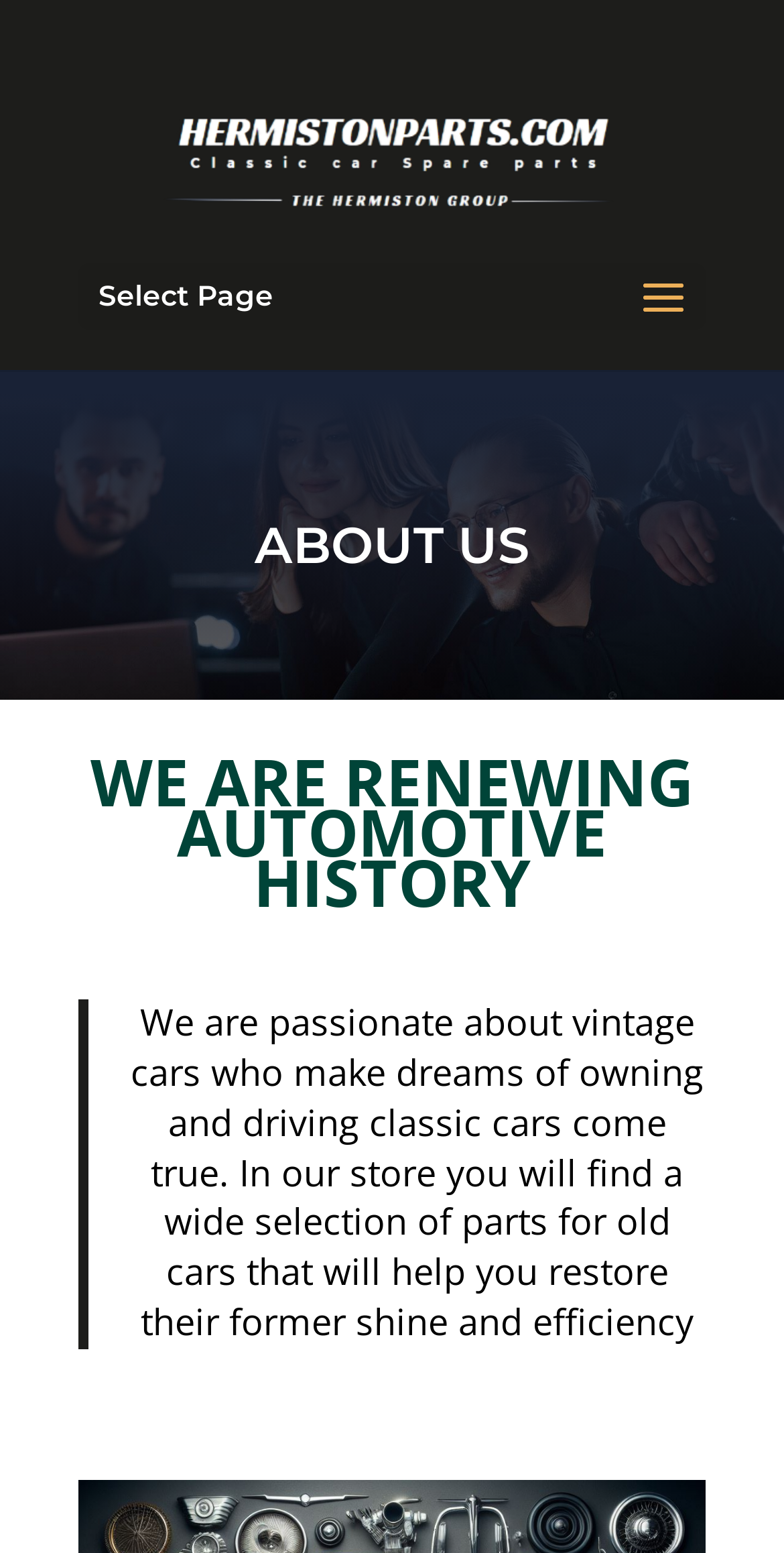Based on the image, please elaborate on the answer to the following question:
What is the theme of the website?

I inferred the theme of the website by reading the heading elements, which mention 'ABOUT US' and 'WE ARE RENEWING AUTOMOTIVE HISTORY', and the blockquote text, which talks about vintage cars.